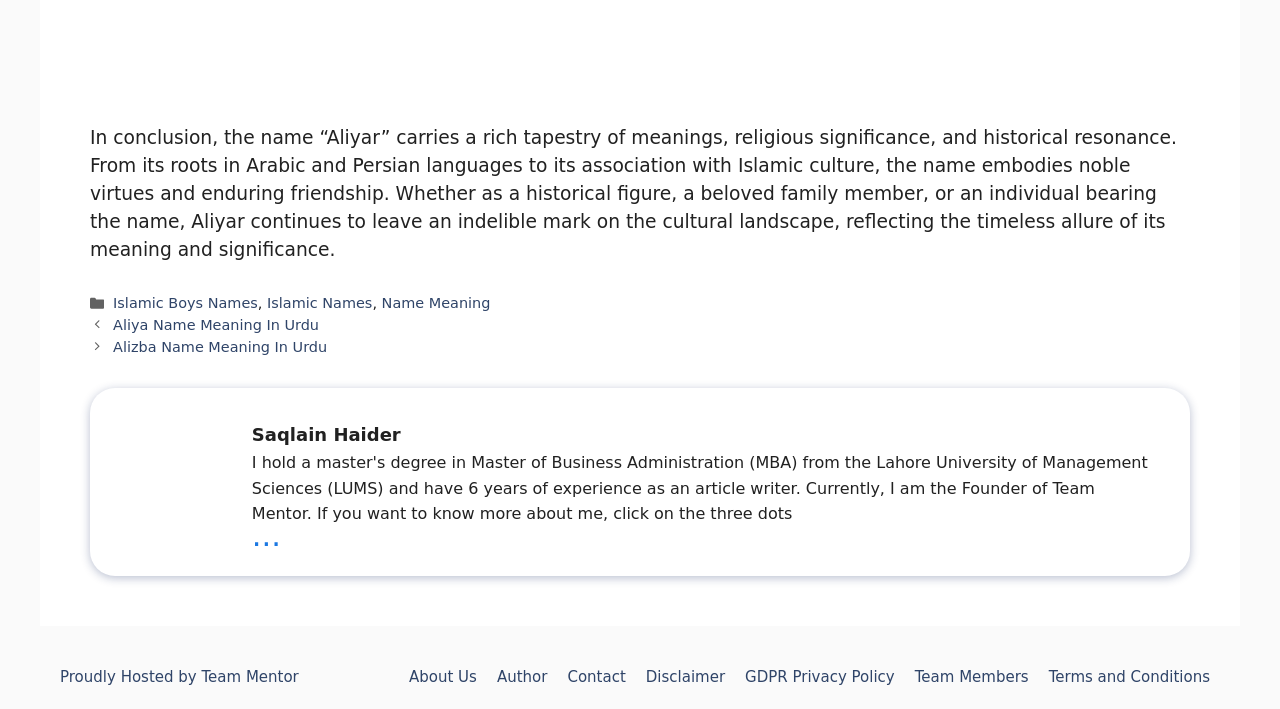Please identify the coordinates of the bounding box for the clickable region that will accomplish this instruction: "Check the posts".

[0.07, 0.444, 0.93, 0.505]